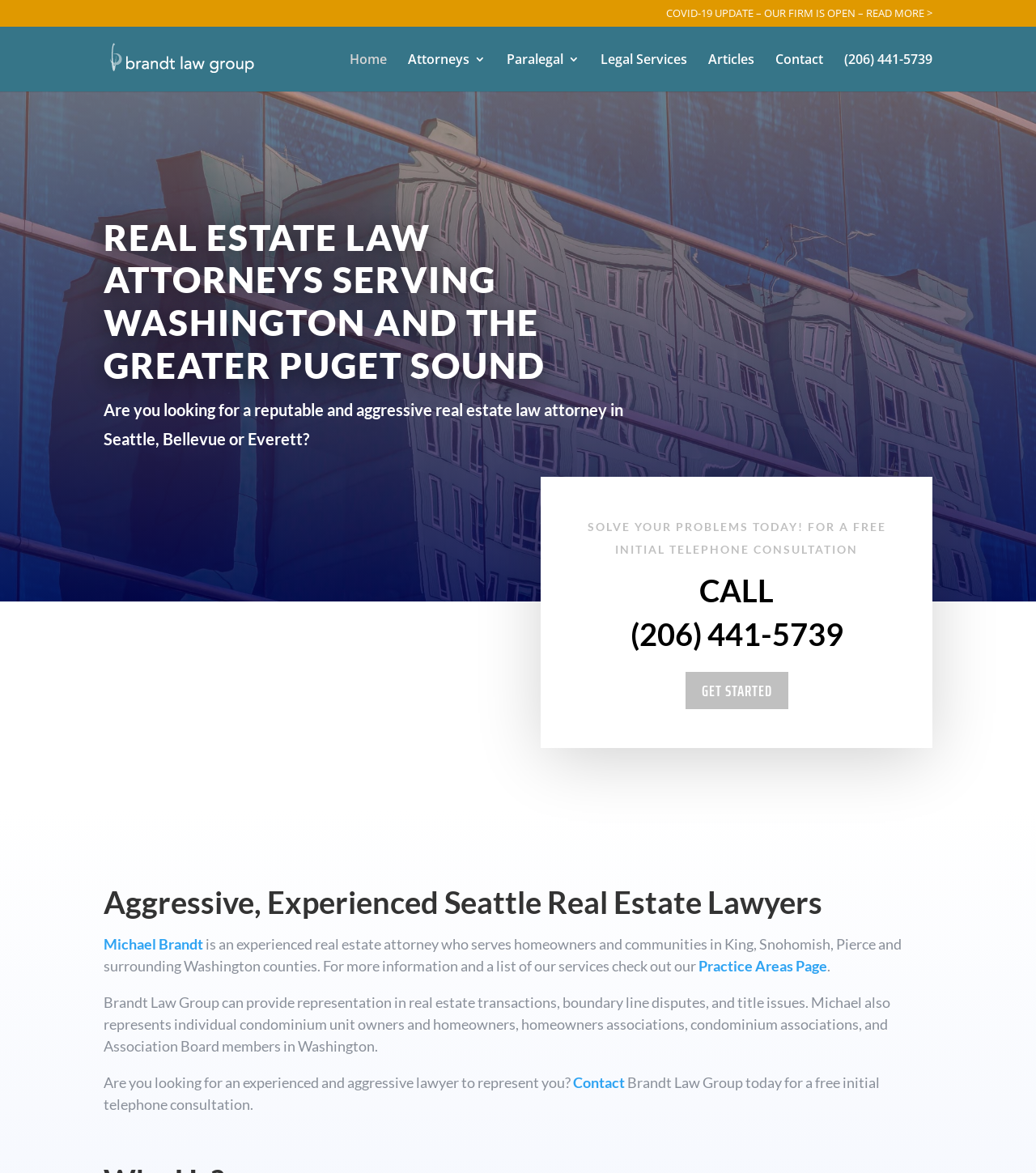Give an extensive and precise description of the webpage.

The webpage is the homepage of the Brandt Law Group, a law firm specializing in real estate law. At the top, there is a prominent link to a COVID-19 update, followed by the law firm's logo and name. Below the logo, there is a navigation menu with links to various pages, including Home, Attorneys, Paralegal, Legal Services, Articles, and Contact.

The main content of the page is divided into sections. The first section has a heading that reads "REAL ESTATE LAW ATTORNEYS SERVING WASHINGTON AND THE GREATER PUGET SOUND" and a paragraph of text that describes the law firm's services. Below this, there is a call-to-action section with a heading that reads "SOLVE YOUR PROBLEMS TODAY! FOR A FREE INITIAL TELEPHONE CONSULTATION" and a phone number to call.

Further down the page, there is a section with a heading that reads "Aggressive, Experienced Seattle Real Estate Lawyers" and a brief description of the law firm's attorney, Michael Brandt. Below this, there is a link to the Practice Areas Page and a paragraph of text that describes the law firm's services in more detail.

At the bottom of the page, there is a final section with a heading that reads "Are you looking for an experienced and aggressive lawyer to represent you?" and a call-to-action to contact the law firm for a free initial telephone consultation.